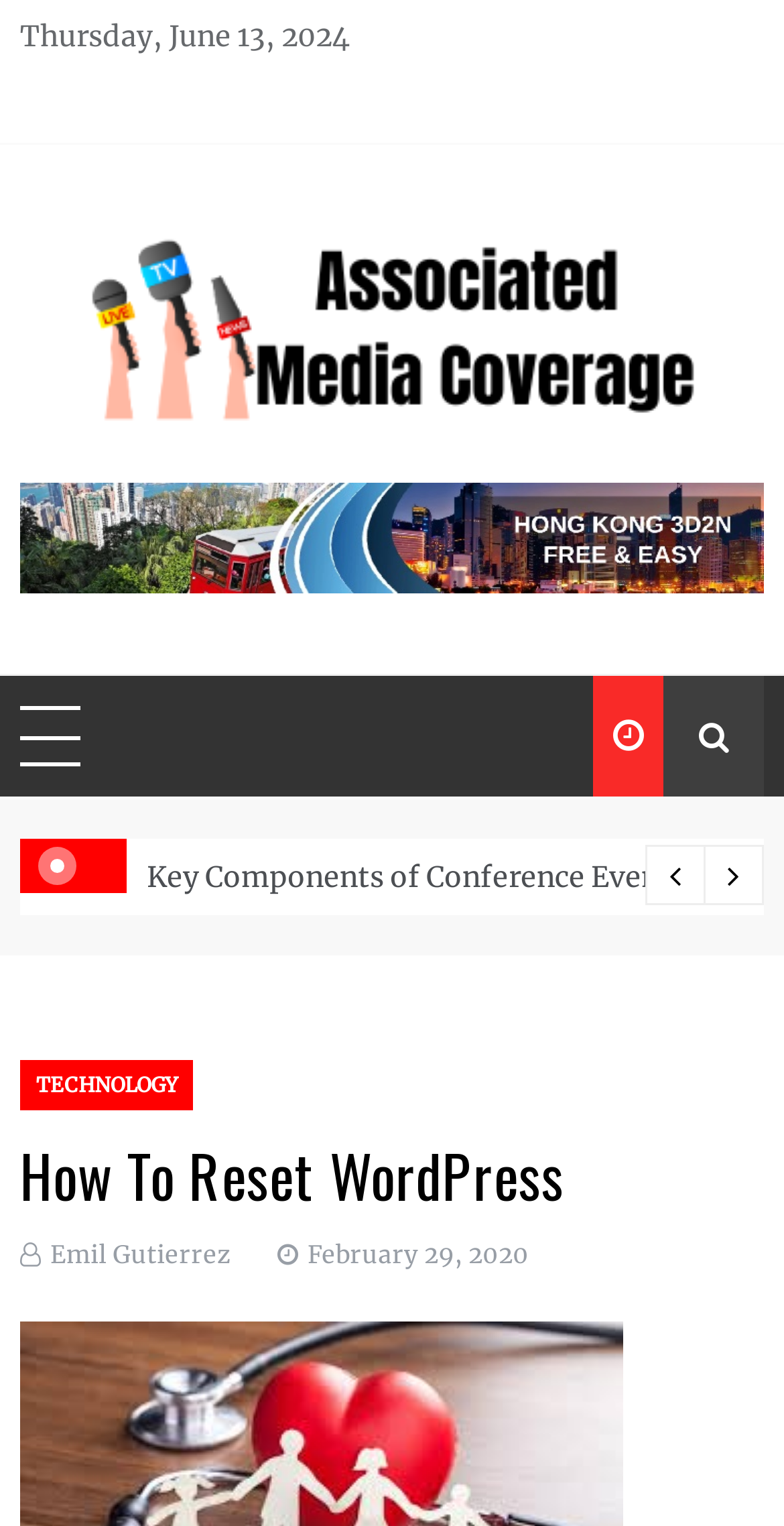Can you find the bounding box coordinates for the element to click on to achieve the instruction: "View SMARTY Aim Setting for Wingnuts"?

None